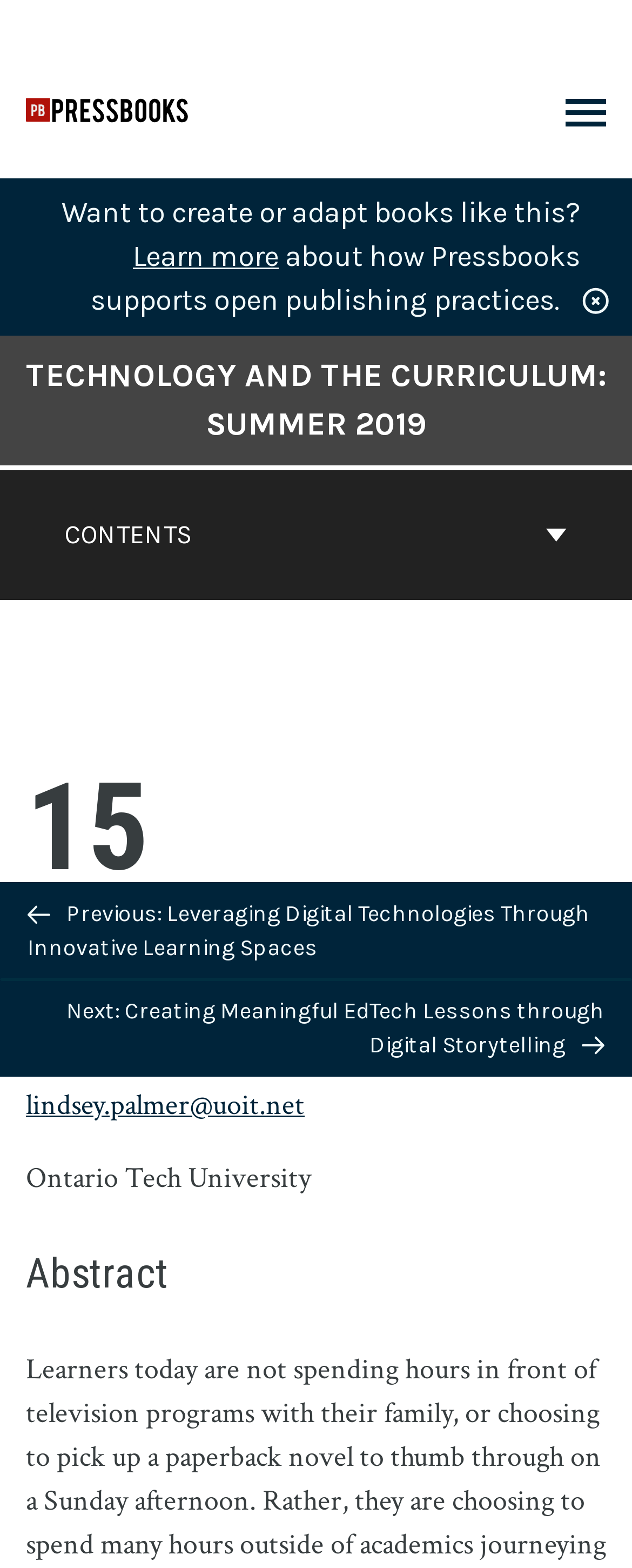Show the bounding box coordinates for the HTML element described as: "Small to medium displacement".

None